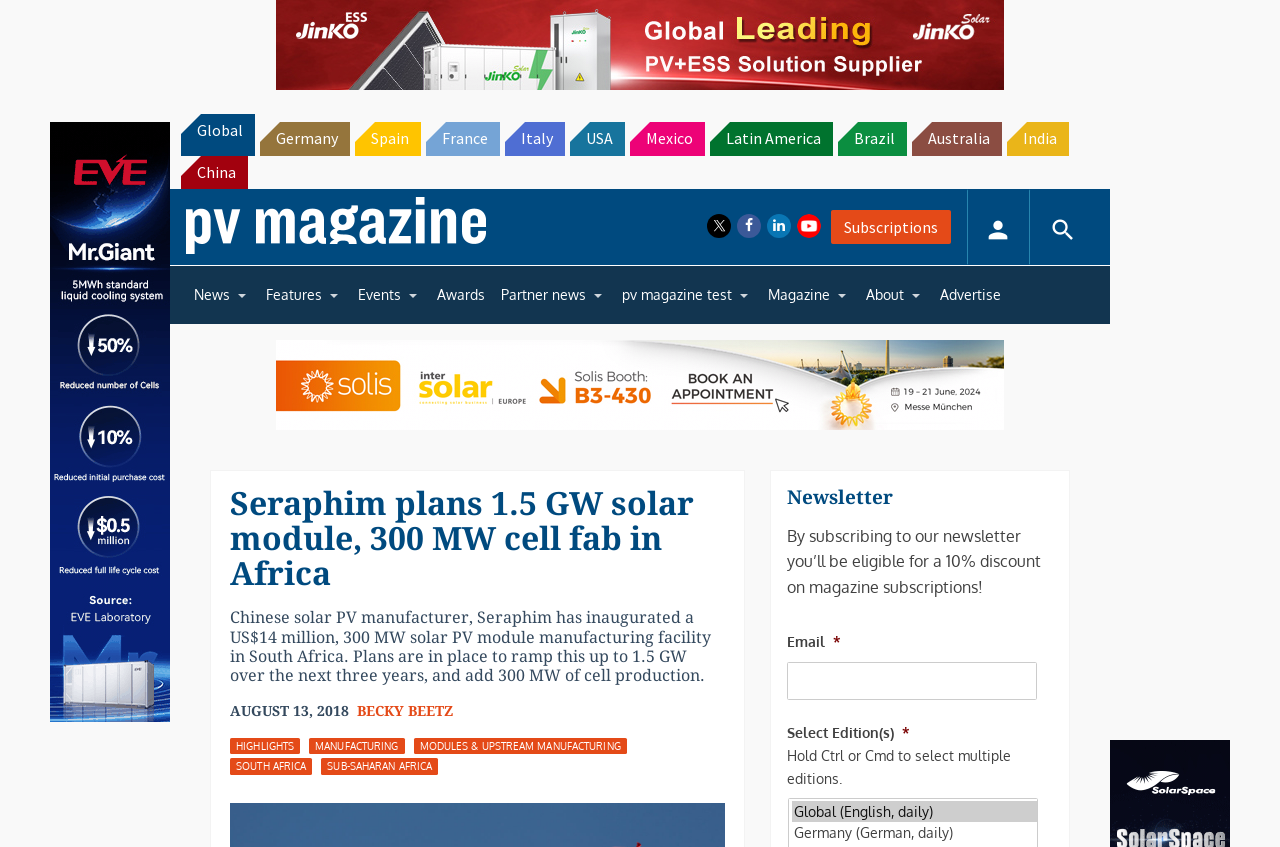Show me the bounding box coordinates of the clickable region to achieve the task as per the instruction: "Enter email address".

[0.615, 0.782, 0.81, 0.826]